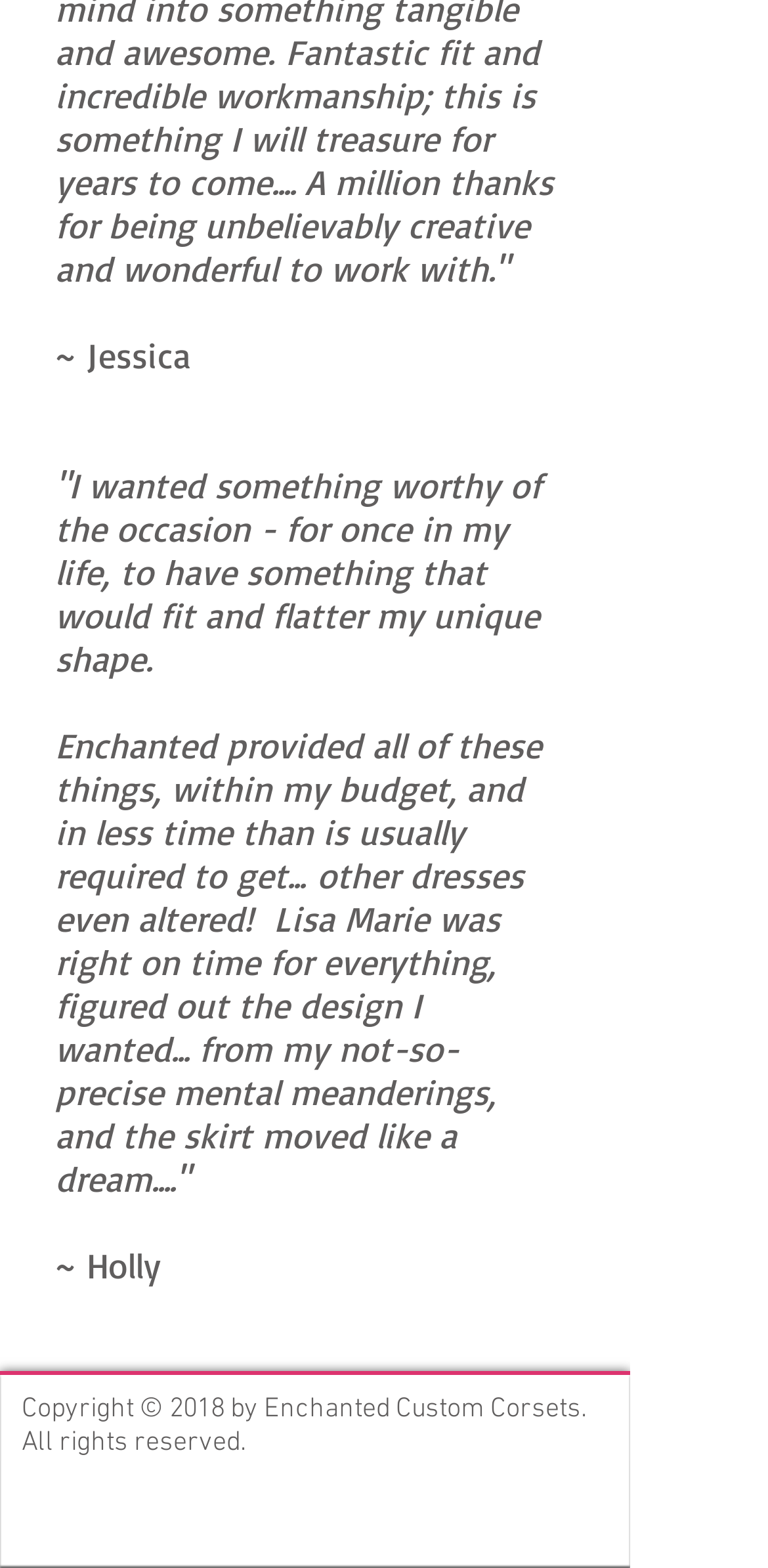Please answer the following question using a single word or phrase: What is the purpose of Enchanted Custom Corsets?

To provide custom corsets